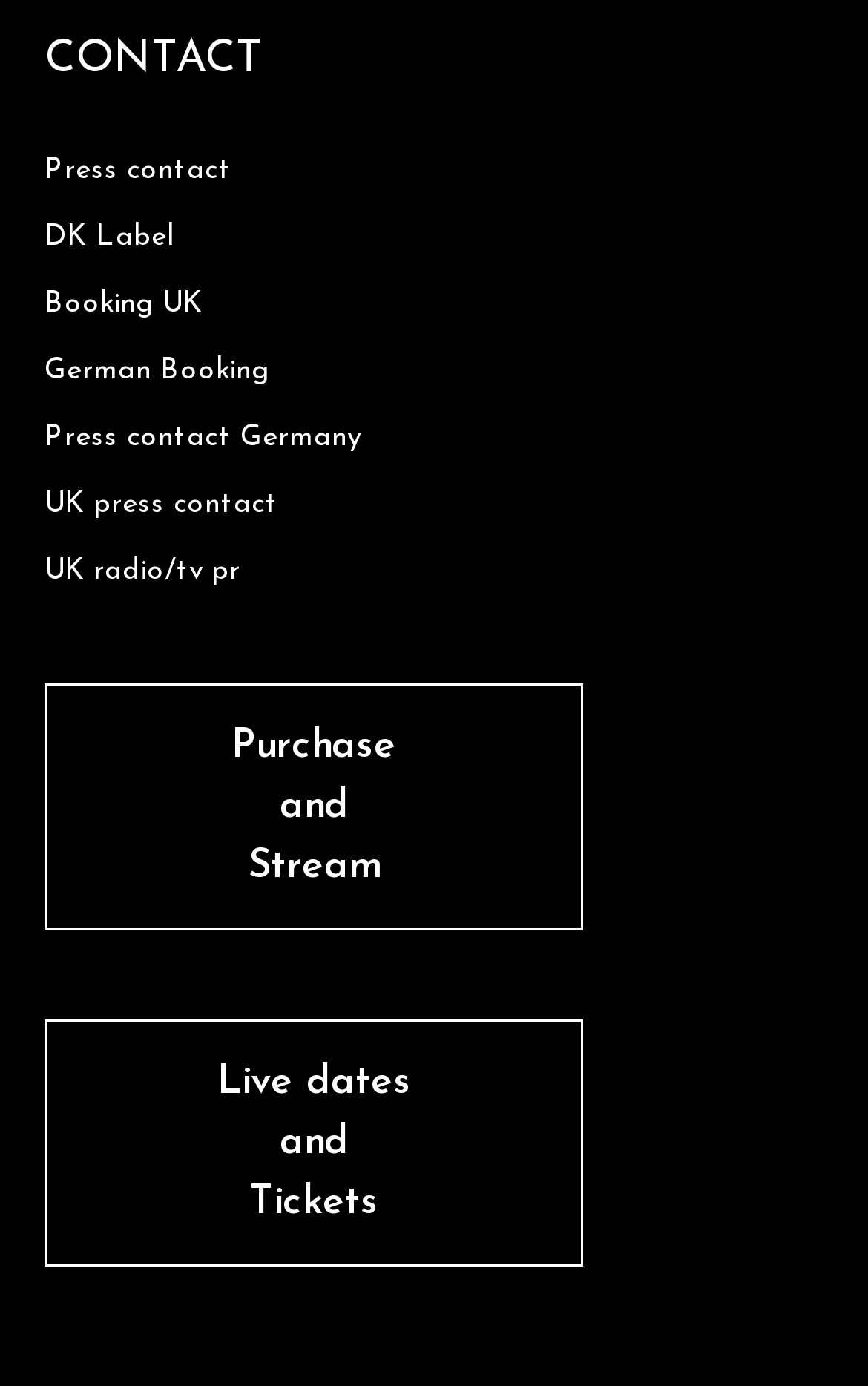Predict the bounding box of the UI element based on this description: "Live dates and Tickets".

[0.051, 0.735, 0.672, 0.913]